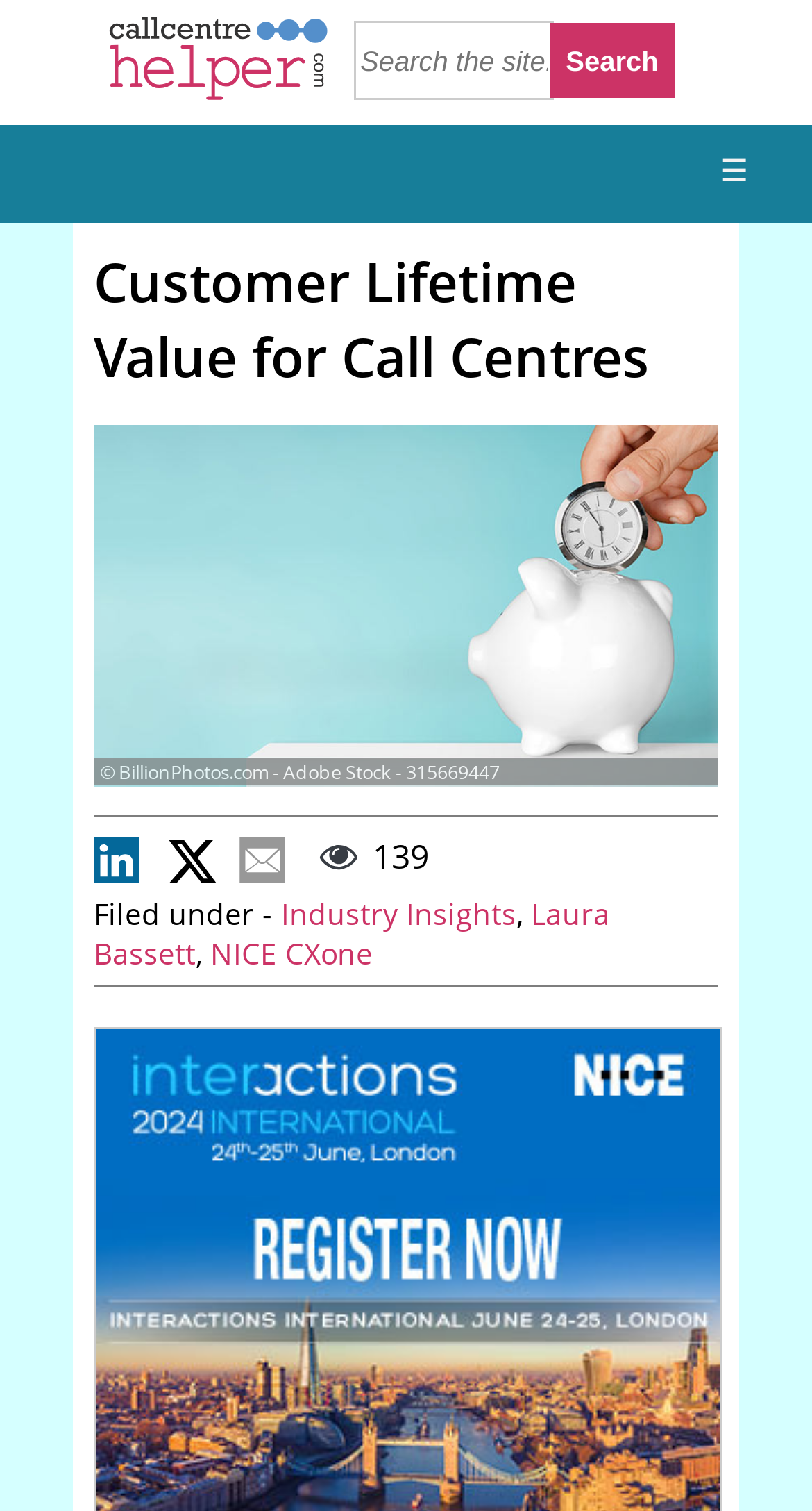Who is the author of the article?
Look at the image and provide a detailed response to the question.

The link 'Laura Bassett' is present in the webpage, which suggests that she is the author of the article. This link is likely a byline or a credit to the author, indicating that Laura Bassett is the person who wrote the article.